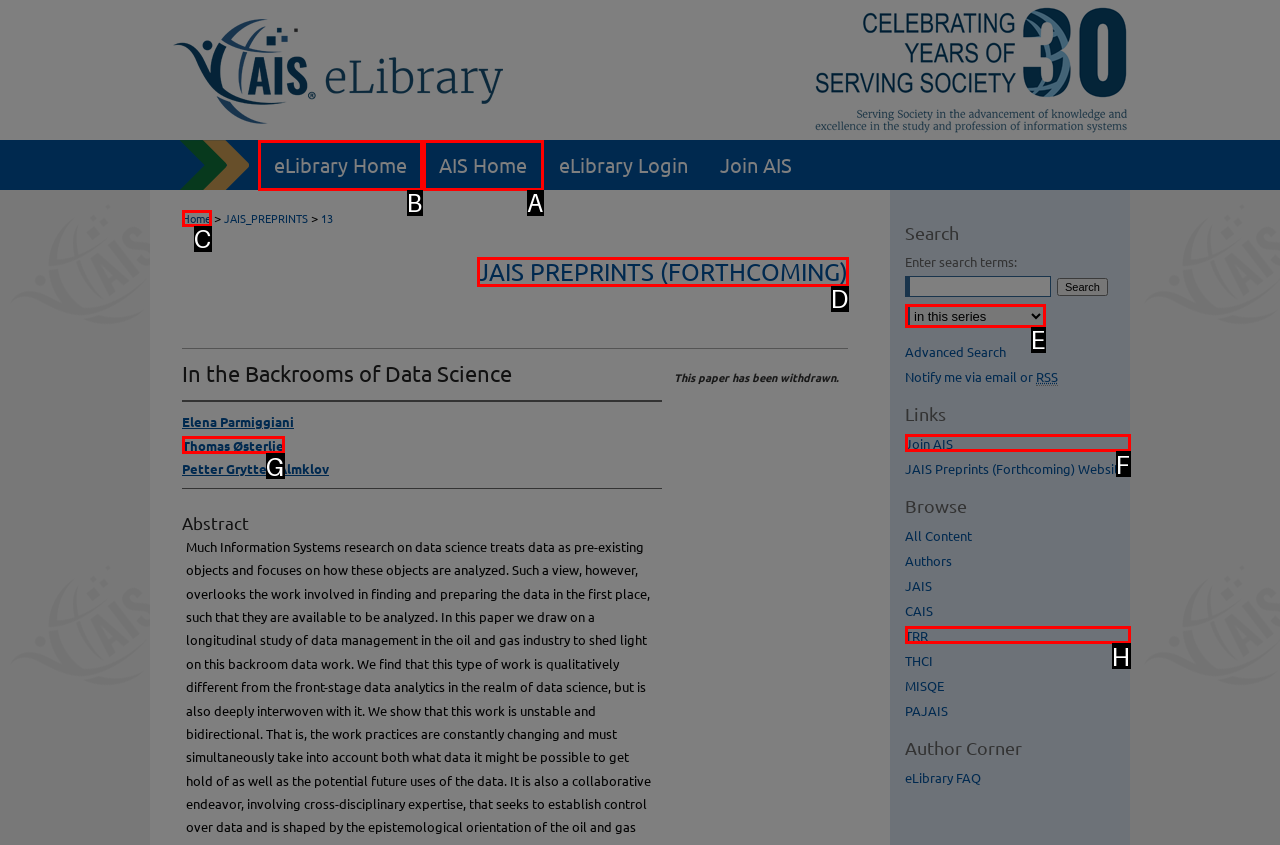Select the letter of the UI element you need to click on to fulfill this task: Go to 'eLibrary Home'. Write down the letter only.

B